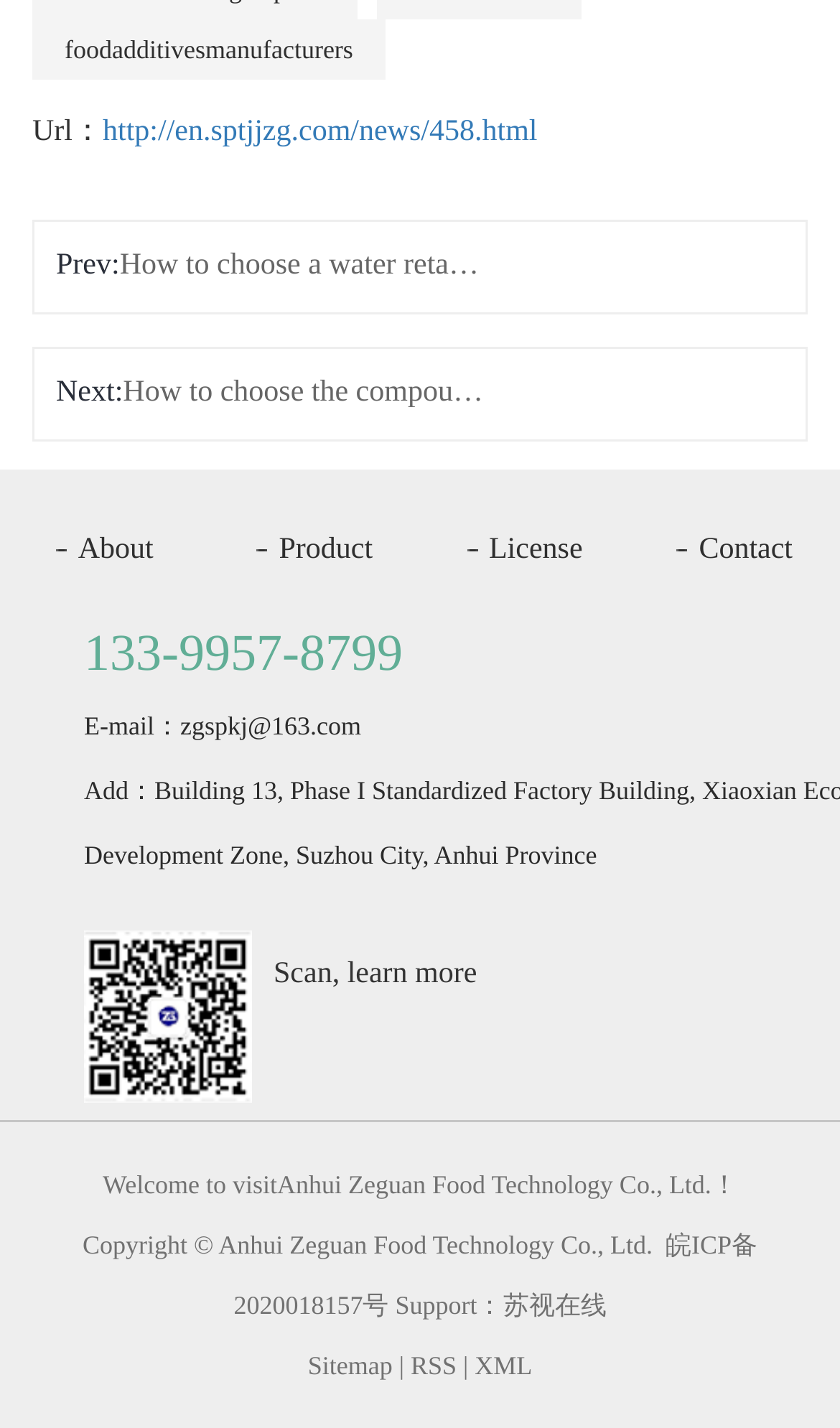Examine the image and give a thorough answer to the following question:
What is the company's phone number?

I found the company's phone number by looking at the static text element located at [0.1, 0.439, 0.479, 0.478] which displays the phone number as '133-9957-8799'.